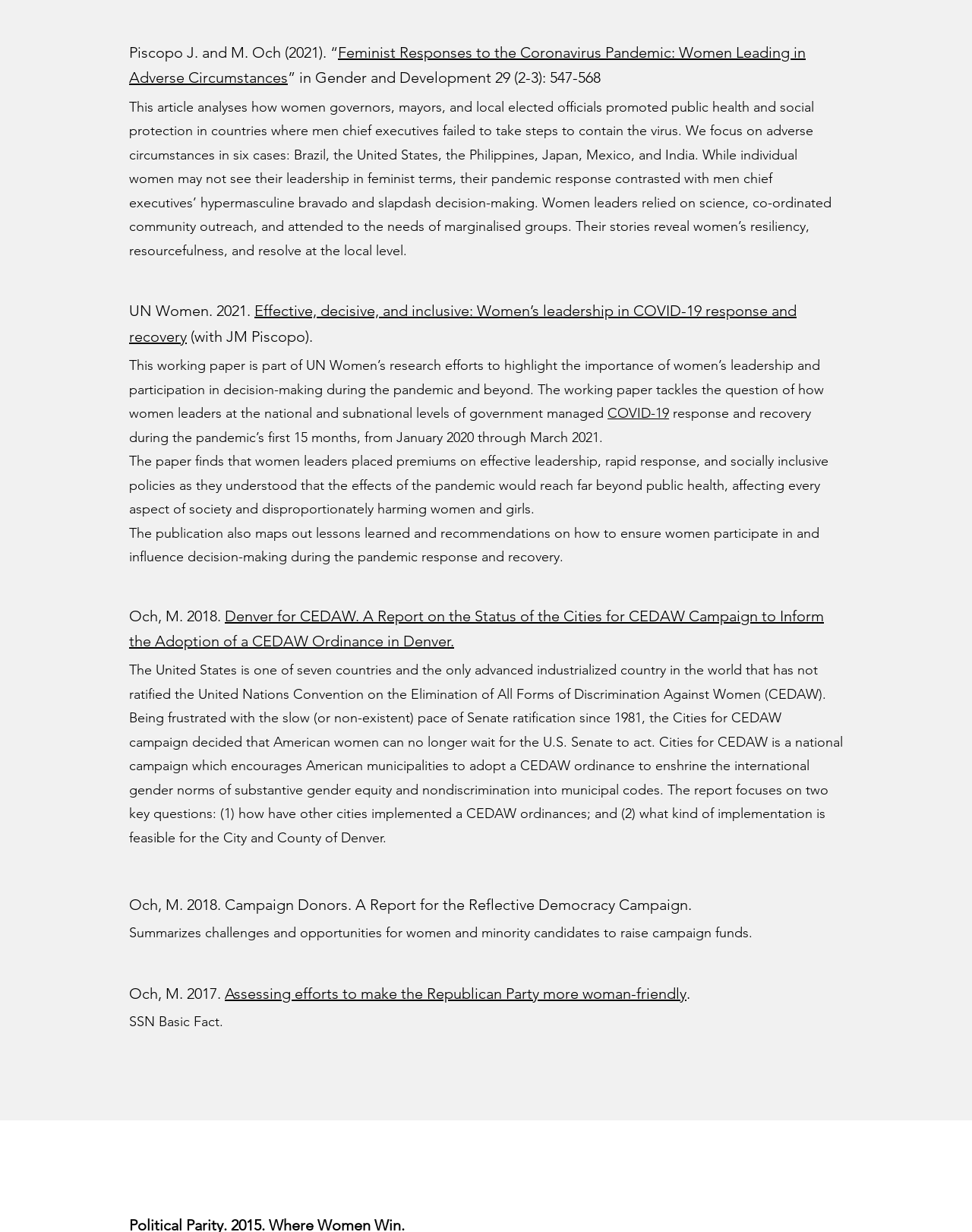Identify the bounding box for the UI element described as: "COVID-19". The coordinates should be four float numbers between 0 and 1, i.e., [left, top, right, bottom].

[0.625, 0.329, 0.688, 0.342]